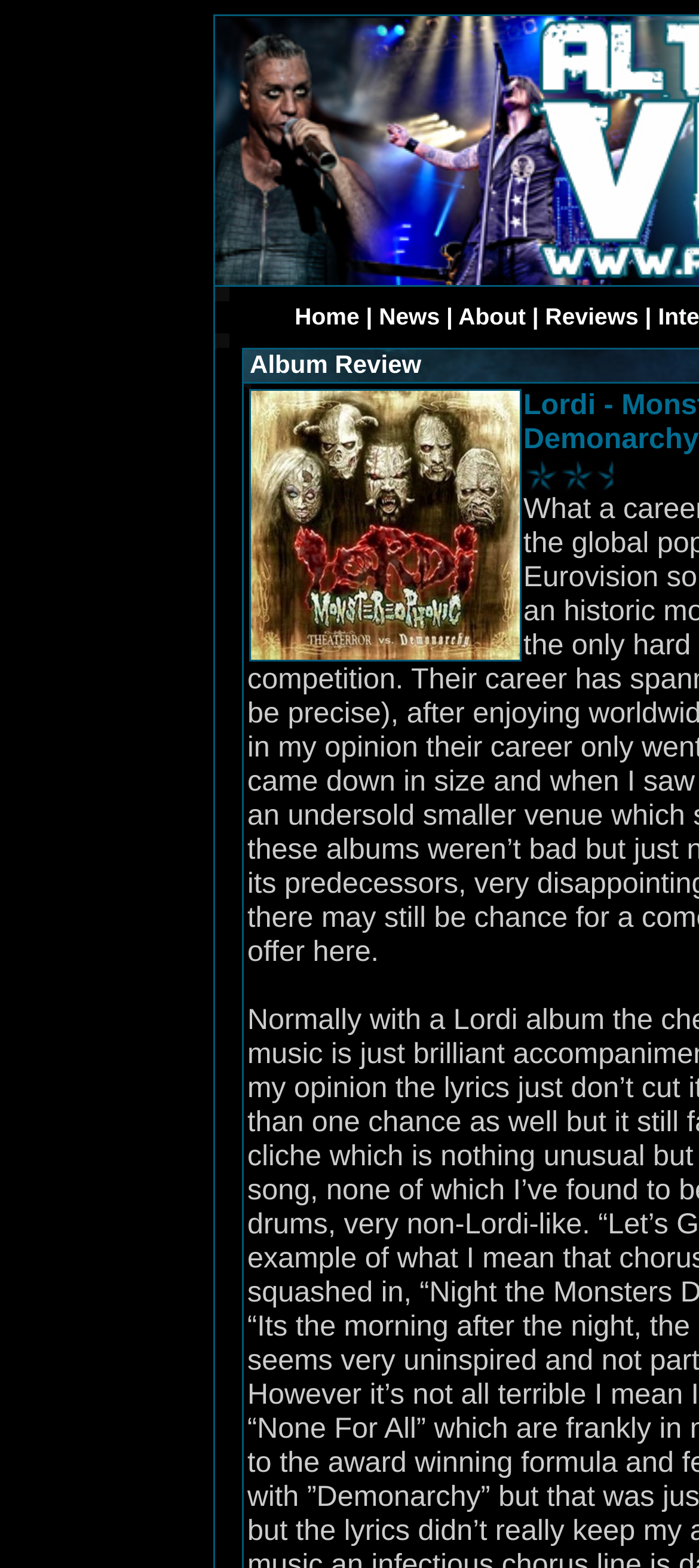What is the website's name?
Could you give a comprehensive explanation in response to this question?

I looked at the root element's text and determined that the website's name is 'Alternative Vision'.